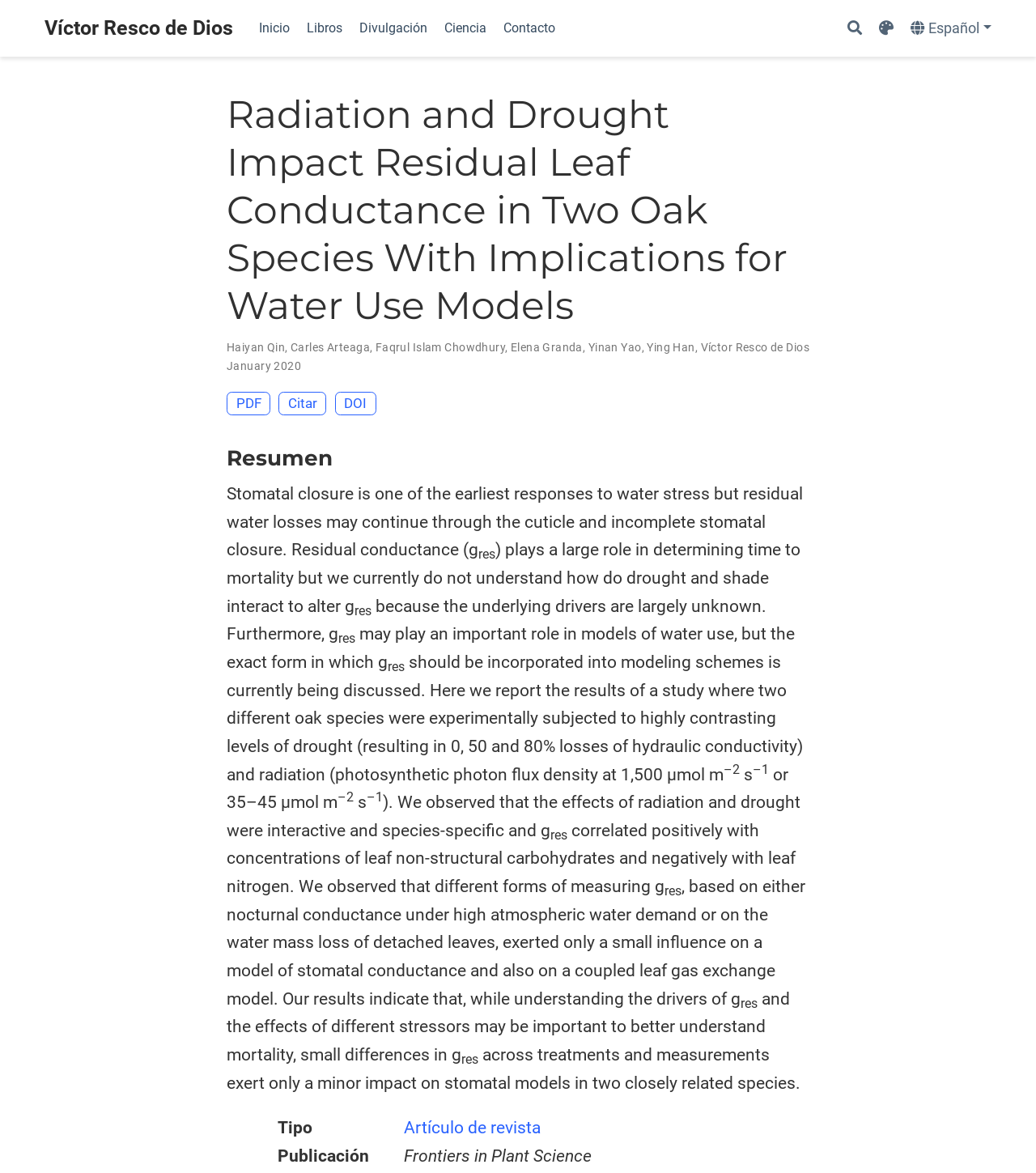What is the name of the journal where the article was published?
Give a detailed explanation using the information visible in the image.

I found the answer by looking at the publication information, which includes the journal name 'Frontiers in Plant Science'.